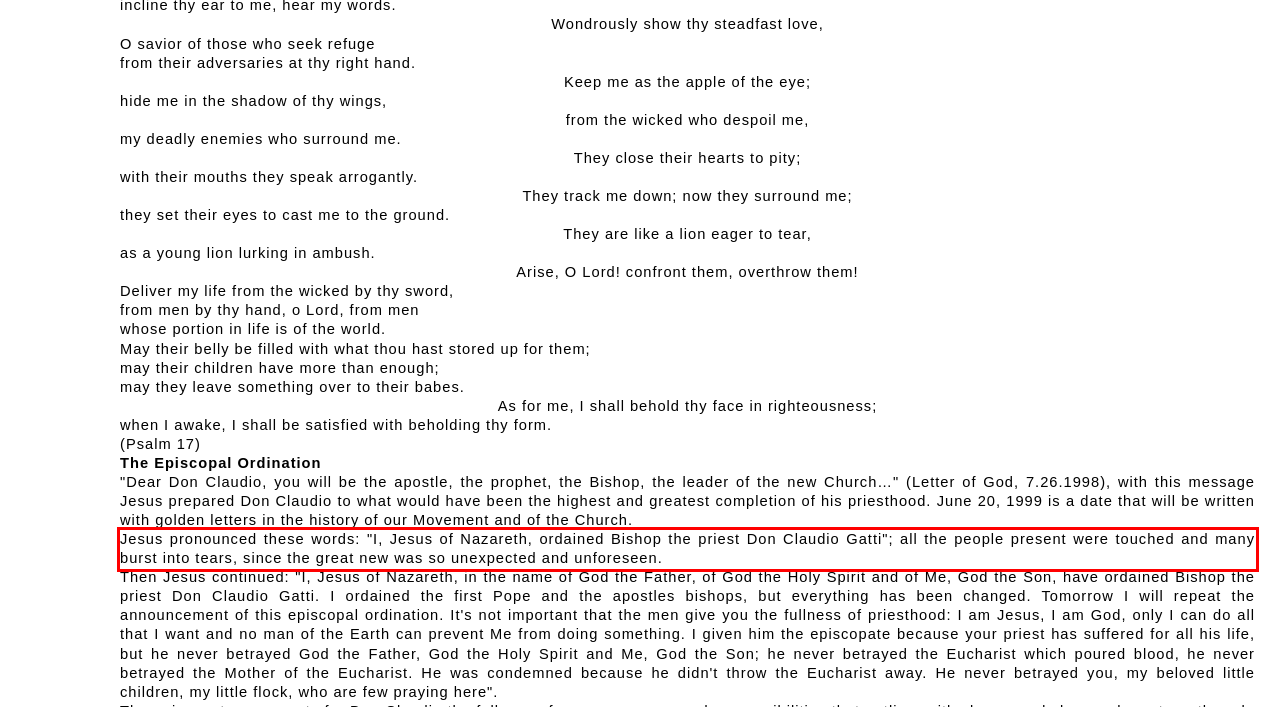Please extract the text content from the UI element enclosed by the red rectangle in the screenshot.

Jesus pronounced these words: "I, Jesus of Nazareth, ordained Bishop the priest Don Claudio Gatti"; all the people present were touched and many burst into tears, since the great new was so unexpected and unforeseen.